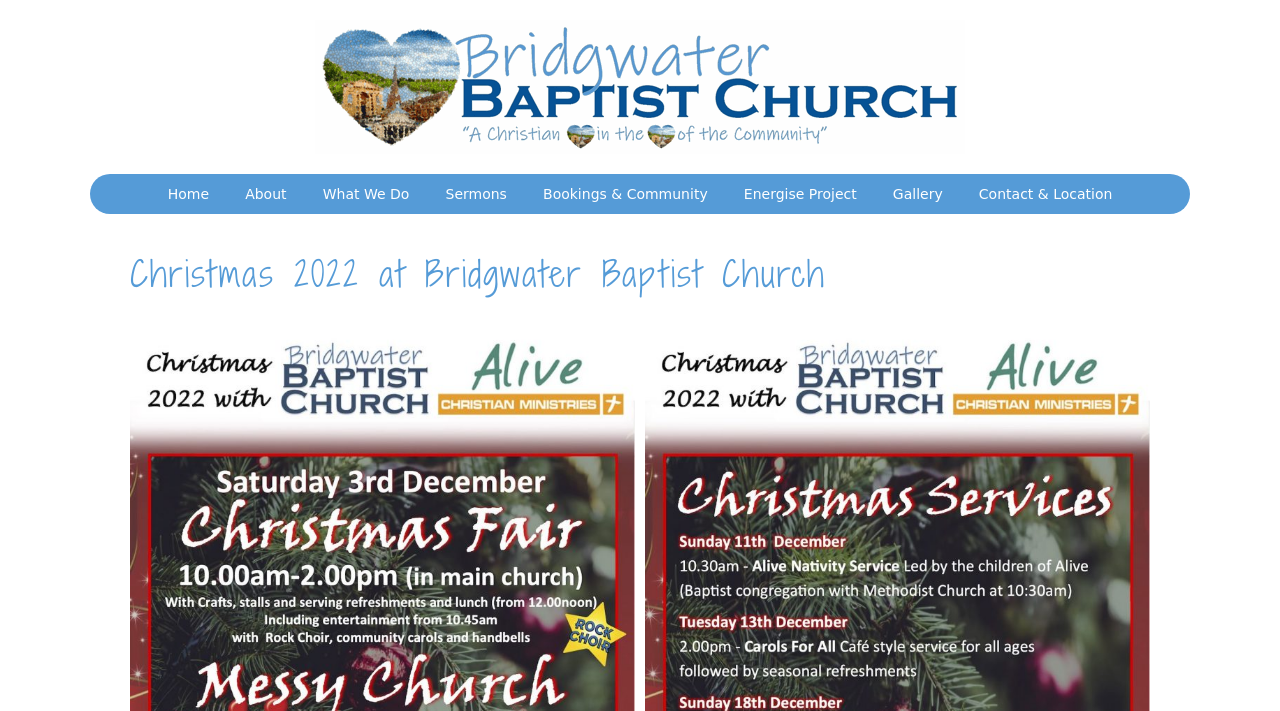Give a one-word or one-phrase response to the question:
Are there any images on the page?

Yes